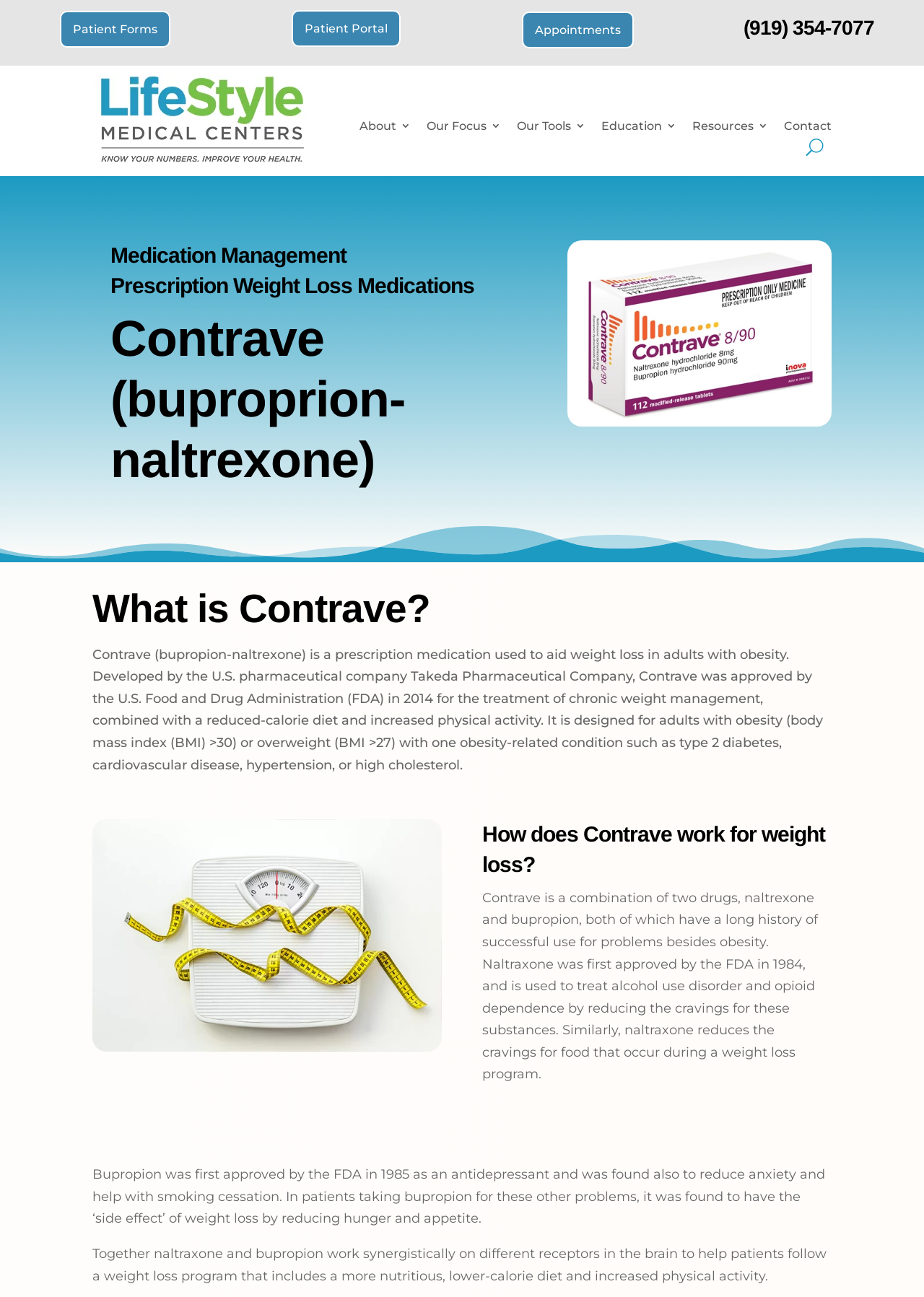Identify the bounding box coordinates of the clickable region necessary to fulfill the following instruction: "Click Contact". The bounding box coordinates should be four float numbers between 0 and 1, i.e., [left, top, right, bottom].

[0.848, 0.092, 0.9, 0.107]